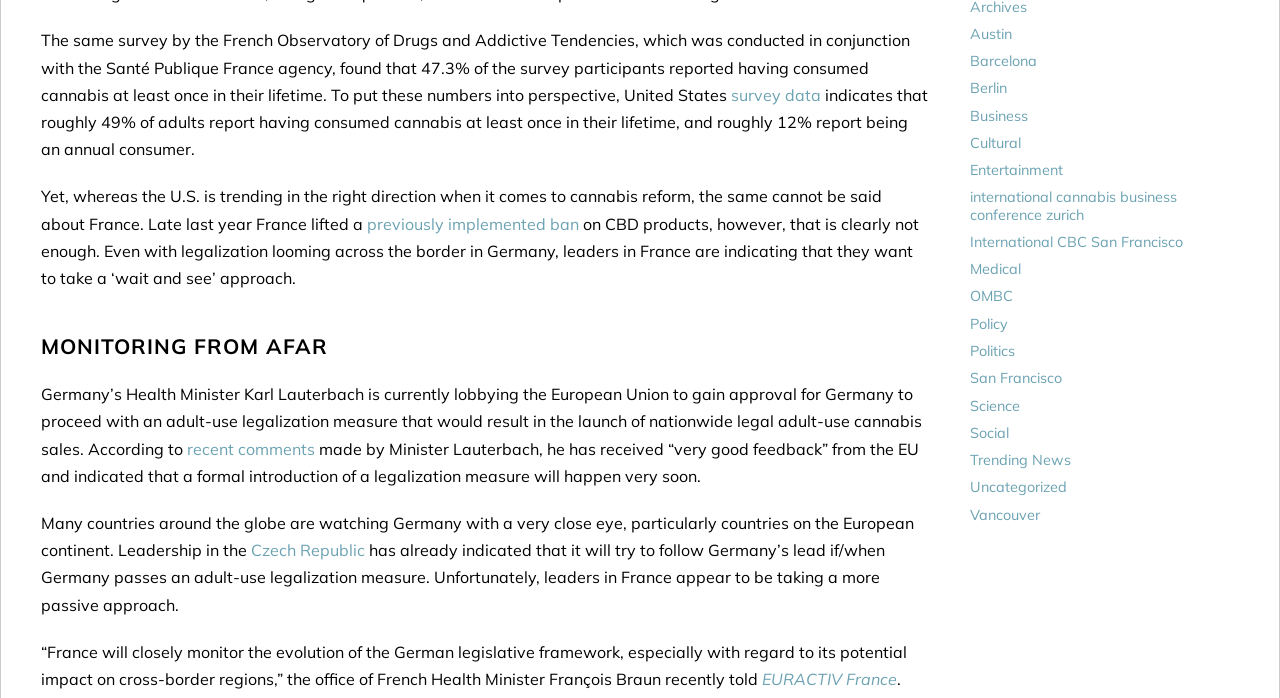Find the bounding box coordinates for the area you need to click to carry out the instruction: "Follow the link to 'previously implemented ban'". The coordinates should be four float numbers between 0 and 1, indicated as [left, top, right, bottom].

[0.287, 0.306, 0.452, 0.335]